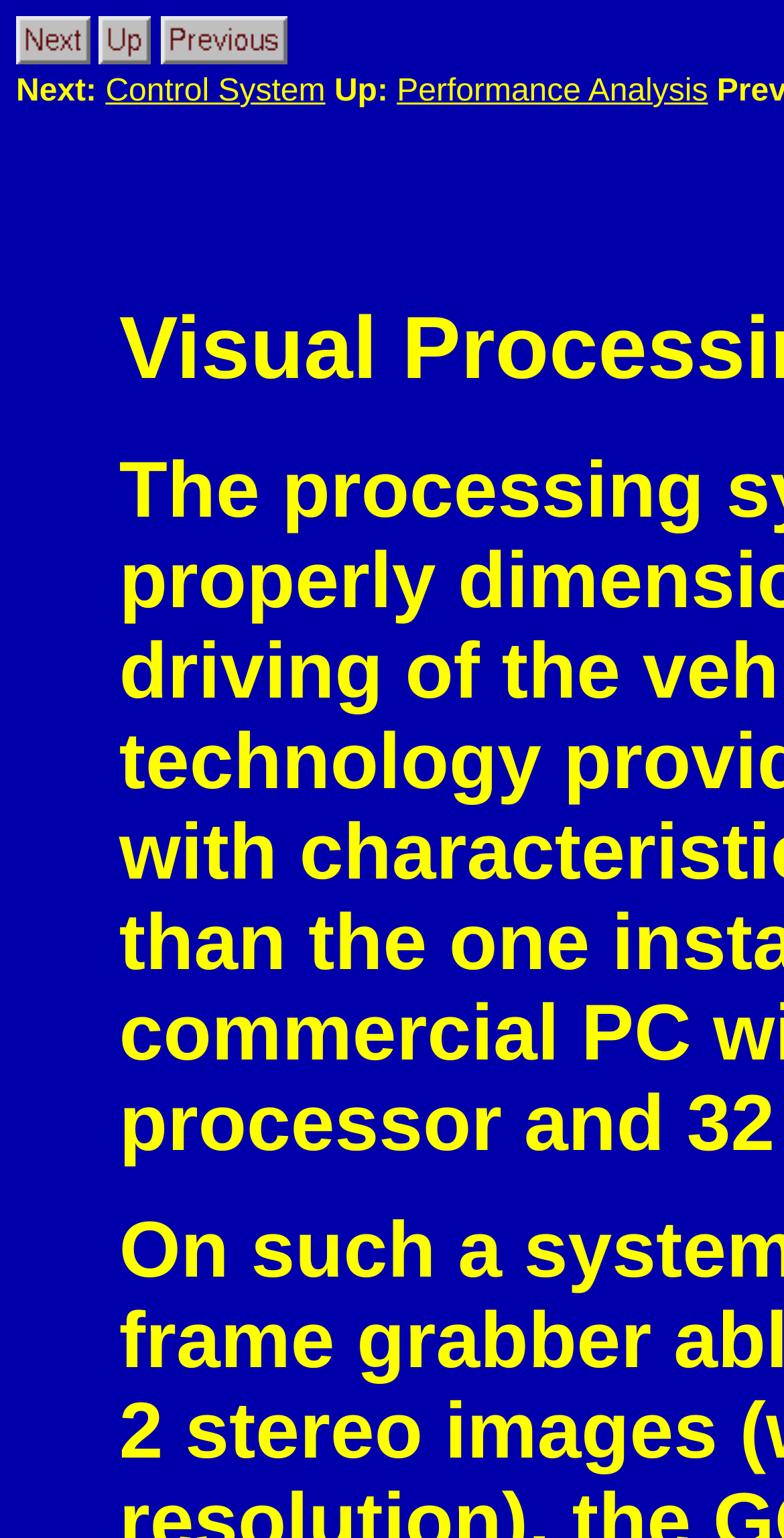Answer the following in one word or a short phrase: 
What is the relationship between 'Up:' and 'Control System'?

Up is a category of Control System